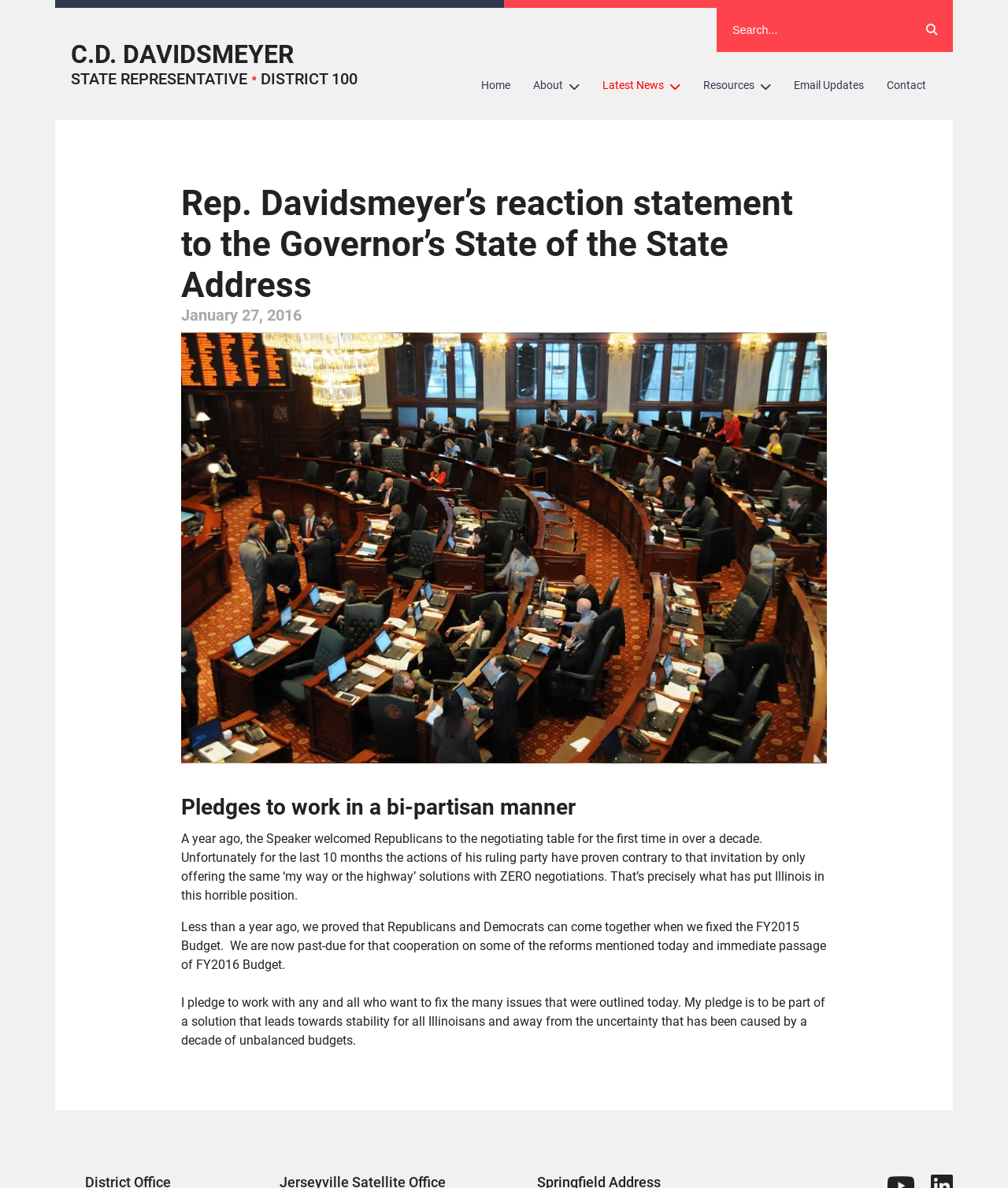Can you specify the bounding box coordinates for the region that should be clicked to fulfill this instruction: "Search for something".

[0.711, 0.007, 0.903, 0.044]